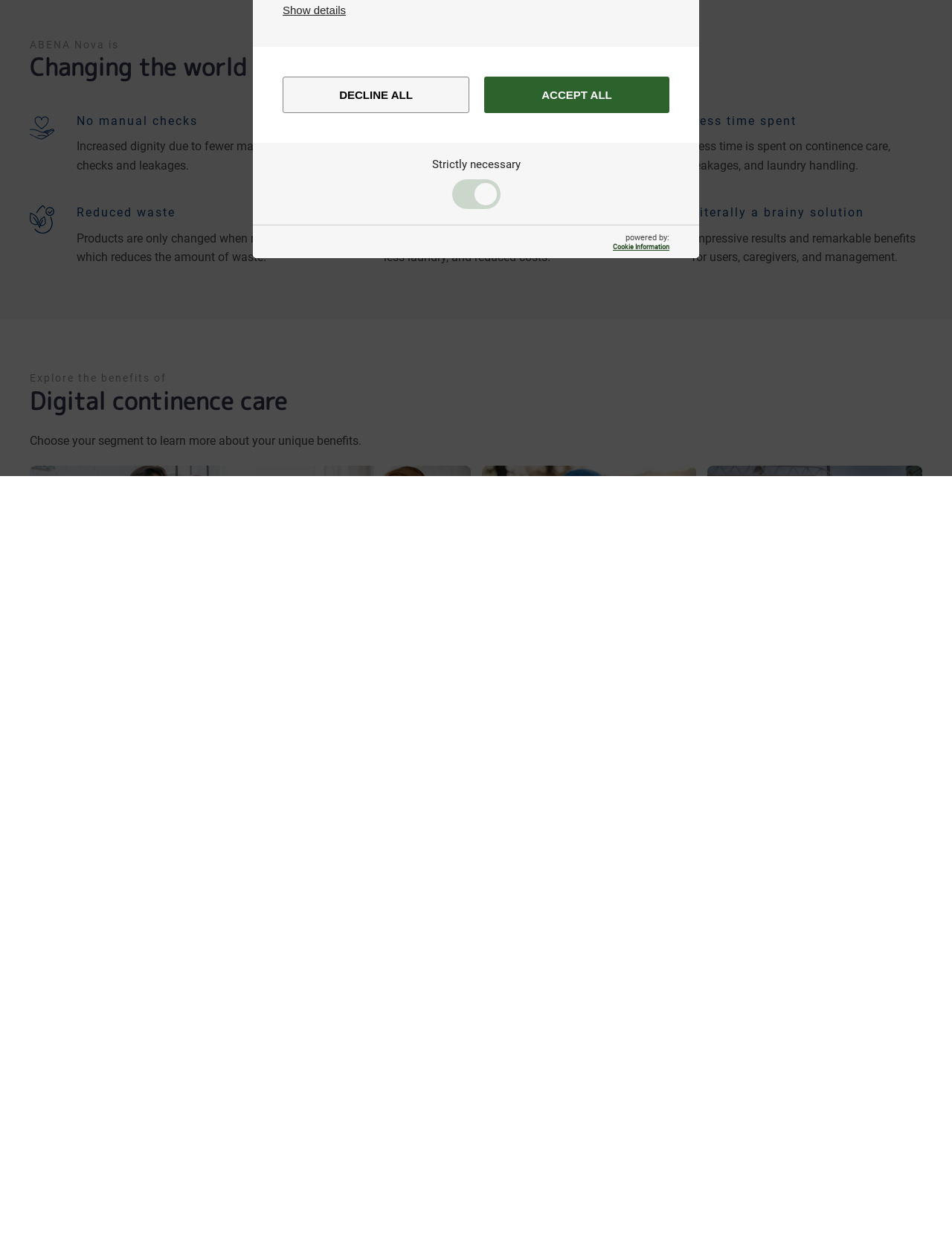Bounding box coordinates are given in the format (top-left x, top-left y, bottom-right x, bottom-right y). All values should be floating point numbers between 0 and 1. Provide the bounding box coordinate for the UI element described as: aria-label="Open"

[0.239, 0.918, 0.256, 0.931]